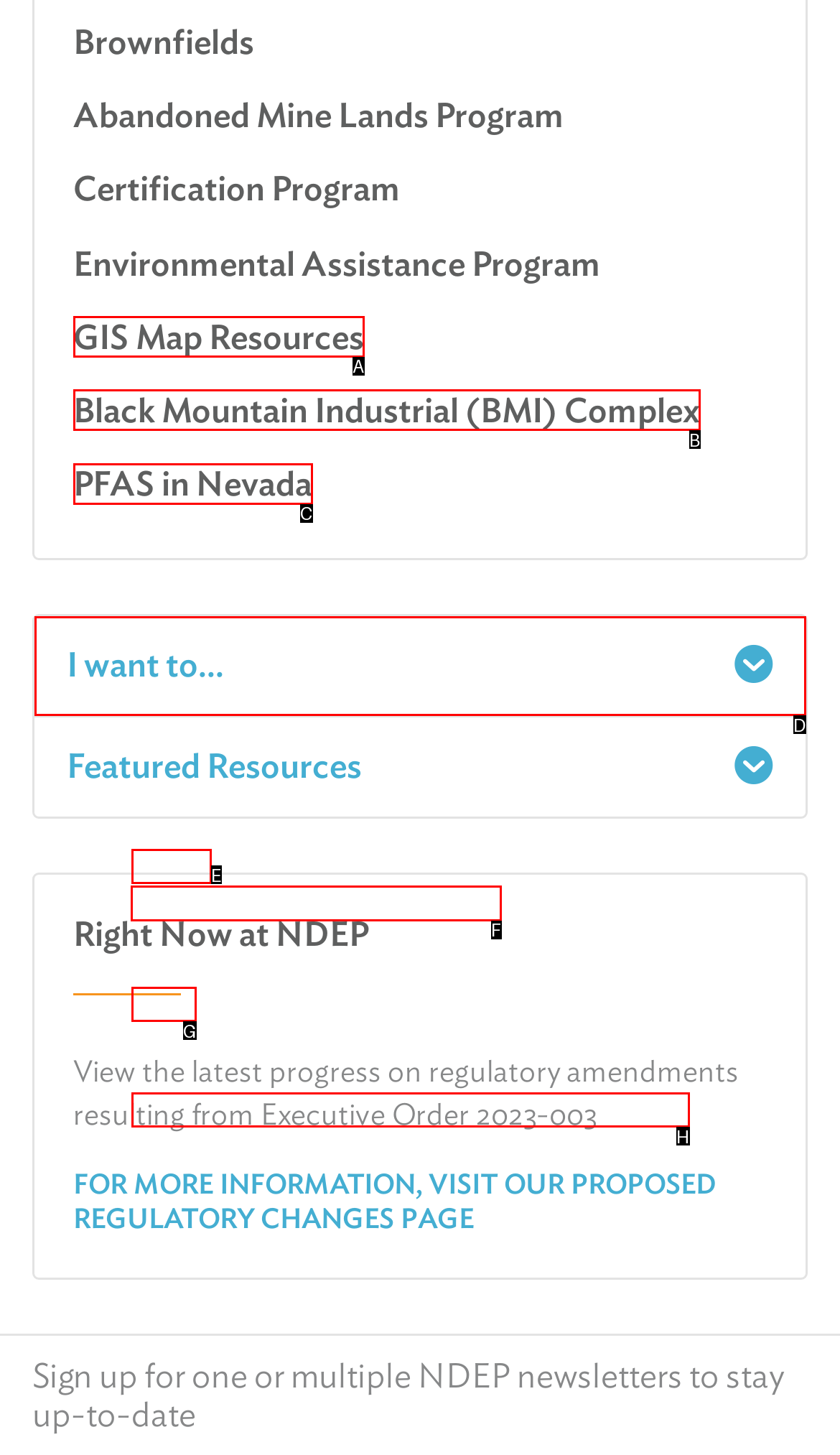Tell me which one HTML element you should click to complete the following task: Check Air Quality in My Area
Answer with the option's letter from the given choices directly.

F